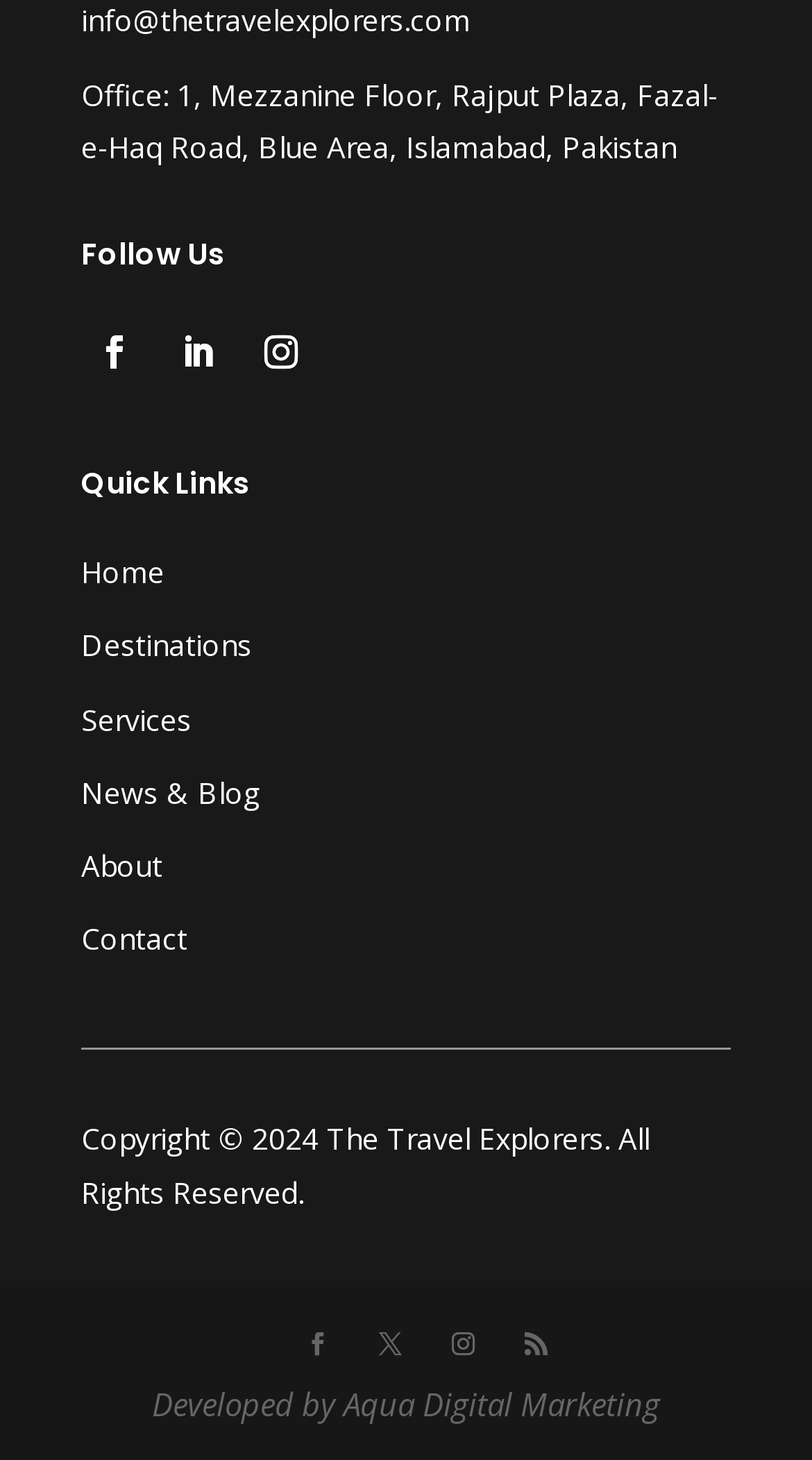Please locate the clickable area by providing the bounding box coordinates to follow this instruction: "Follow the company on Facebook".

[0.1, 0.218, 0.182, 0.263]